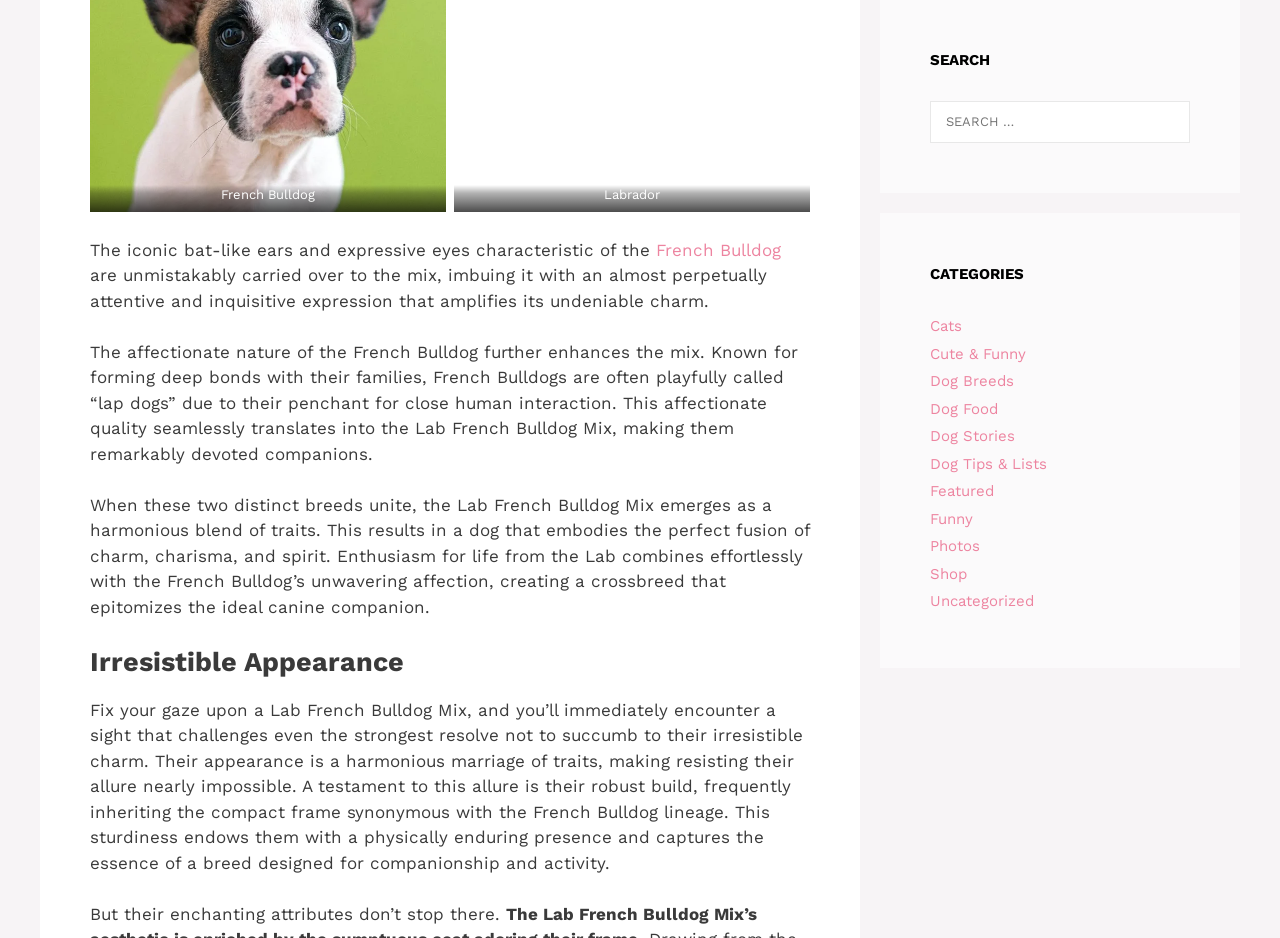What breed is mentioned alongside French Bulldog?
Provide a well-explained and detailed answer to the question.

The webpage mentions 'Lab French Bulldog Mix' and has a figcaption with 'French Bulldog' and 'Labrador' texts, indicating that the two breeds are being discussed together.